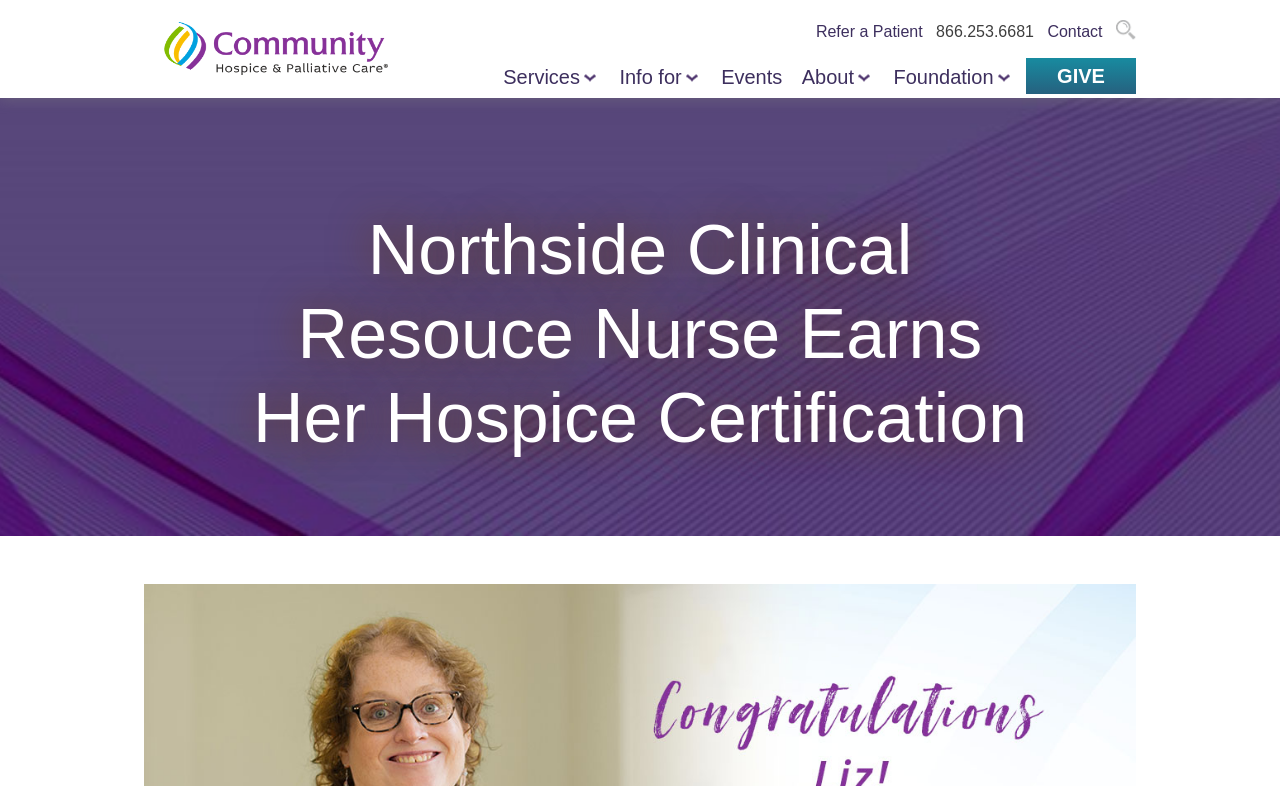Provide the bounding box coordinates for the UI element that is described by this text: "Refer a Patient". The coordinates should be in the form of four float numbers between 0 and 1: [left, top, right, bottom].

[0.637, 0.029, 0.721, 0.051]